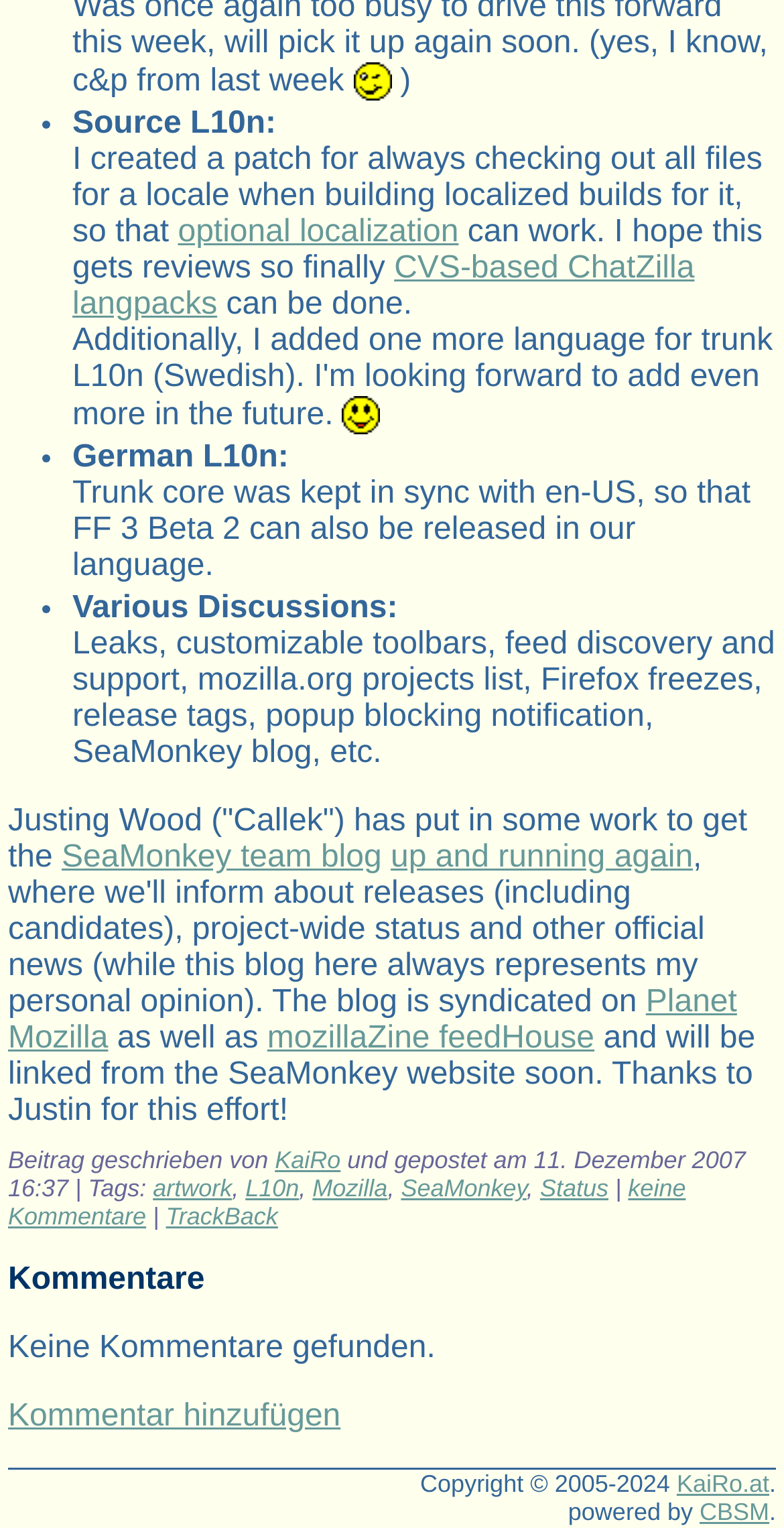Please look at the image and answer the question with a detailed explanation: What is the topic of the second list item?

I looked at the list items and found the second one, which has the text 'German L10n:' followed by a description of keeping the trunk core in sync with en-US, so I determined that the topic of the second list item is German L10n.